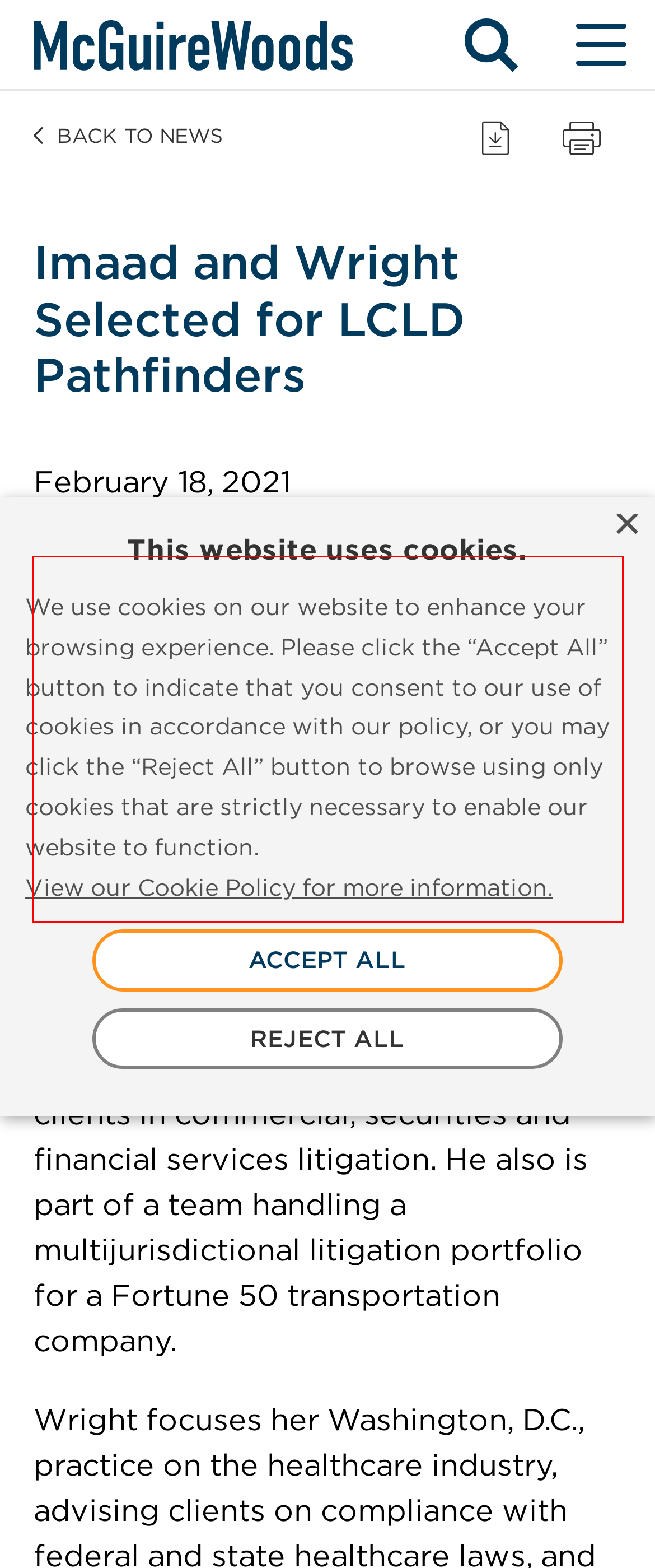From the provided screenshot, extract the text content that is enclosed within the red bounding box.

McGuireWoods selected associates Mohammad Imaad and Wendy Wright as representative members of the Leadership Council on Legal Diversity 2021 Pathfinders Program, which fosters professional development of lawyers early in their careers.